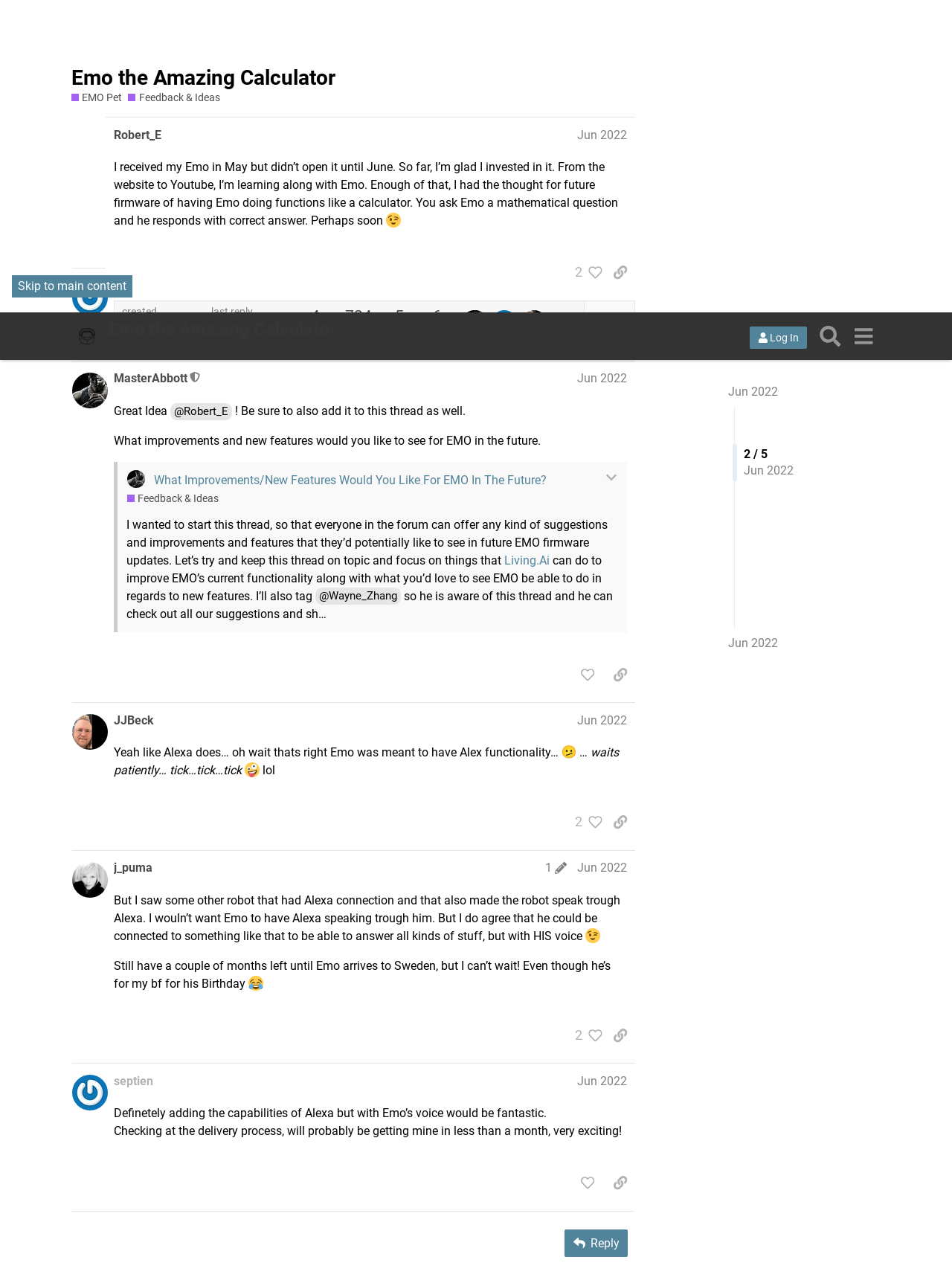Identify the bounding box coordinates of the element to click to follow this instruction: 'Search for a topic'. Ensure the coordinates are four float values between 0 and 1, provided as [left, top, right, bottom].

[0.854, 0.005, 0.89, 0.032]